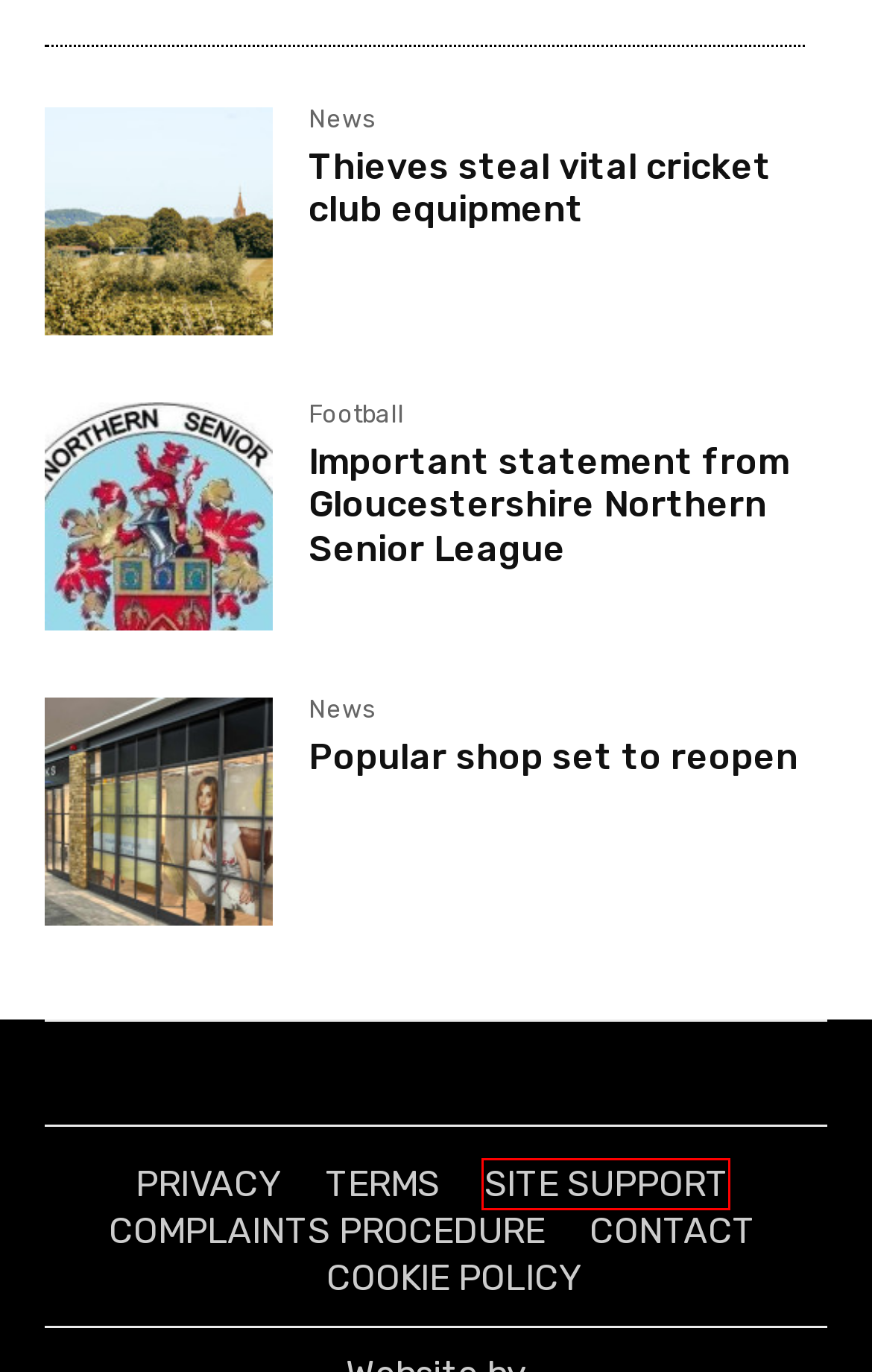Look at the screenshot of a webpage, where a red bounding box highlights an element. Select the best description that matches the new webpage after clicking the highlighted element. Here are the candidates:
A. Thieves steal vital cricket club equipment  | Stroud Times
B. Site Support | Stroud Times
C. Privacy Policy | Stroud Times
D. Important statement from Gloucestershire Northern Senior League | Stroud Times
E. Cookie Policy (UK) | Stroud Times
F. Terms | Stroud Times
G. Complaints Procedure | Stroud Times
H. Football | Stroud Times

B